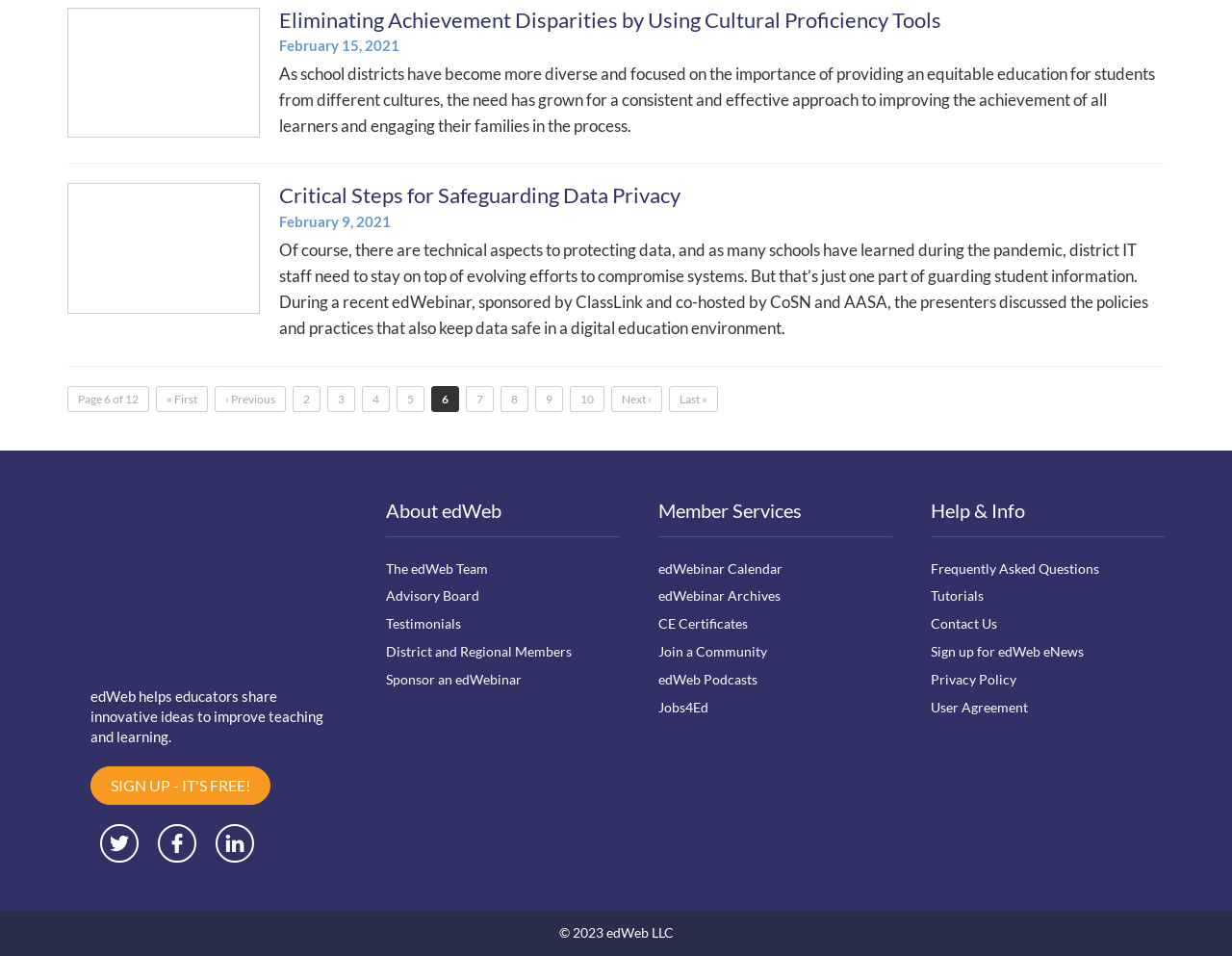Please give the bounding box coordinates of the area that should be clicked to fulfill the following instruction: "Click on the 'Leading for Equity' link". The coordinates should be in the format of four float numbers from 0 to 1, i.e., [left, top, right, bottom].

[0.055, 0.008, 0.211, 0.144]